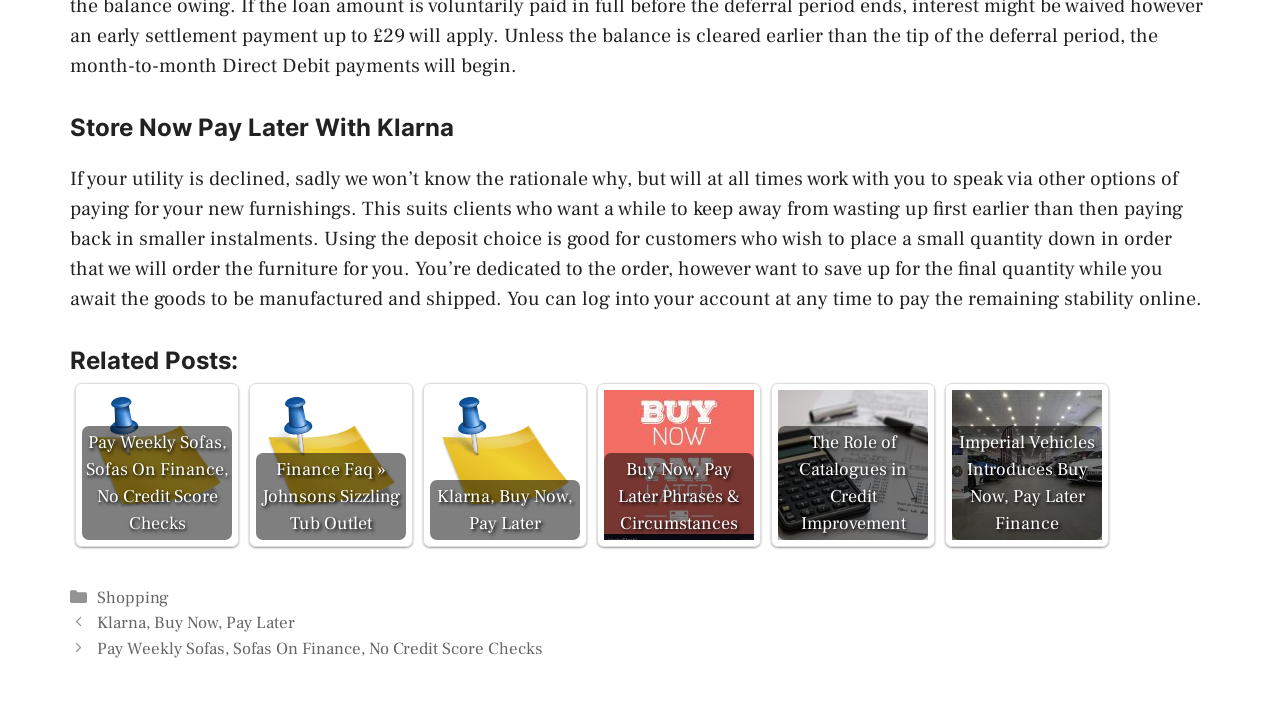Identify the bounding box coordinates of the region I need to click to complete this instruction: "Click on 'Pay Weekly Sofas, Sofas On Finance, No Credit Score Checks'".

[0.064, 0.551, 0.181, 0.763]